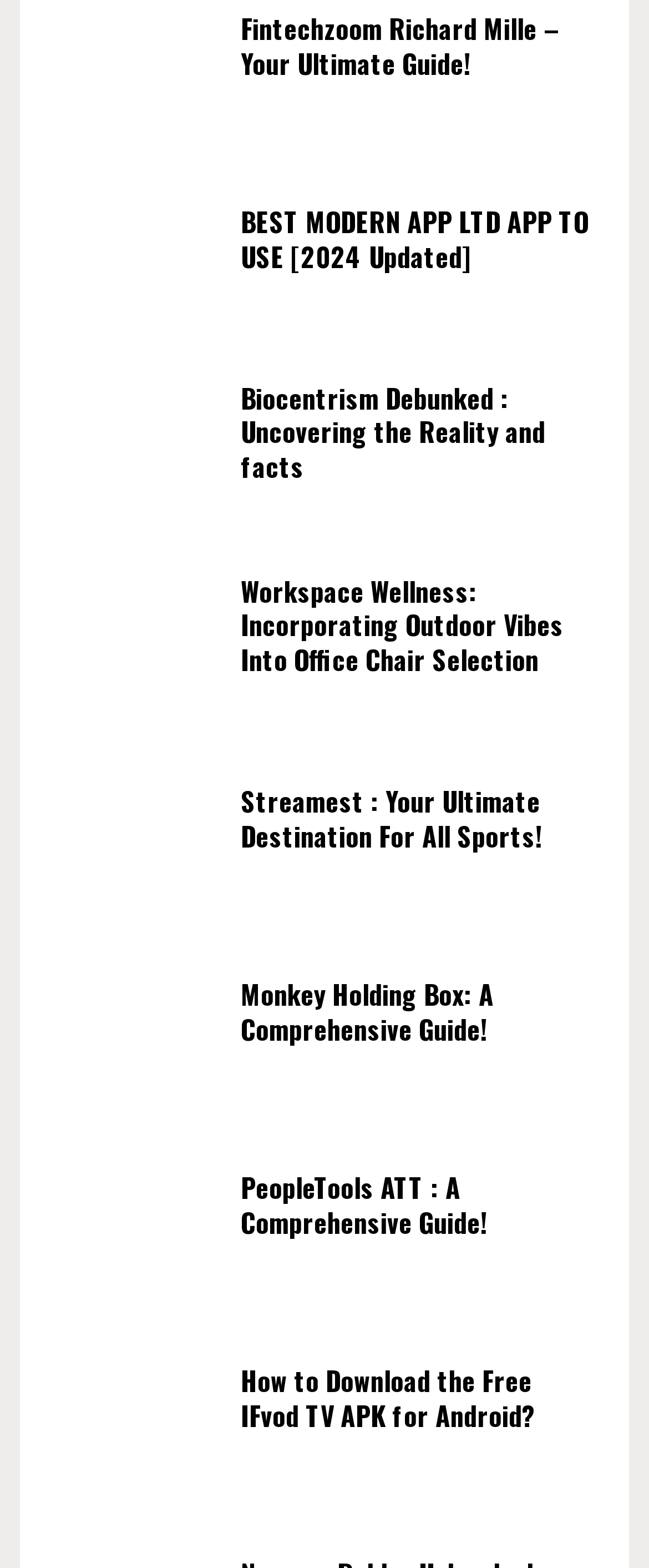Please determine the bounding box coordinates for the element with the description: "alt=""Demystifying Biocentrism"".

[0.081, 0.309, 0.332, 0.326]